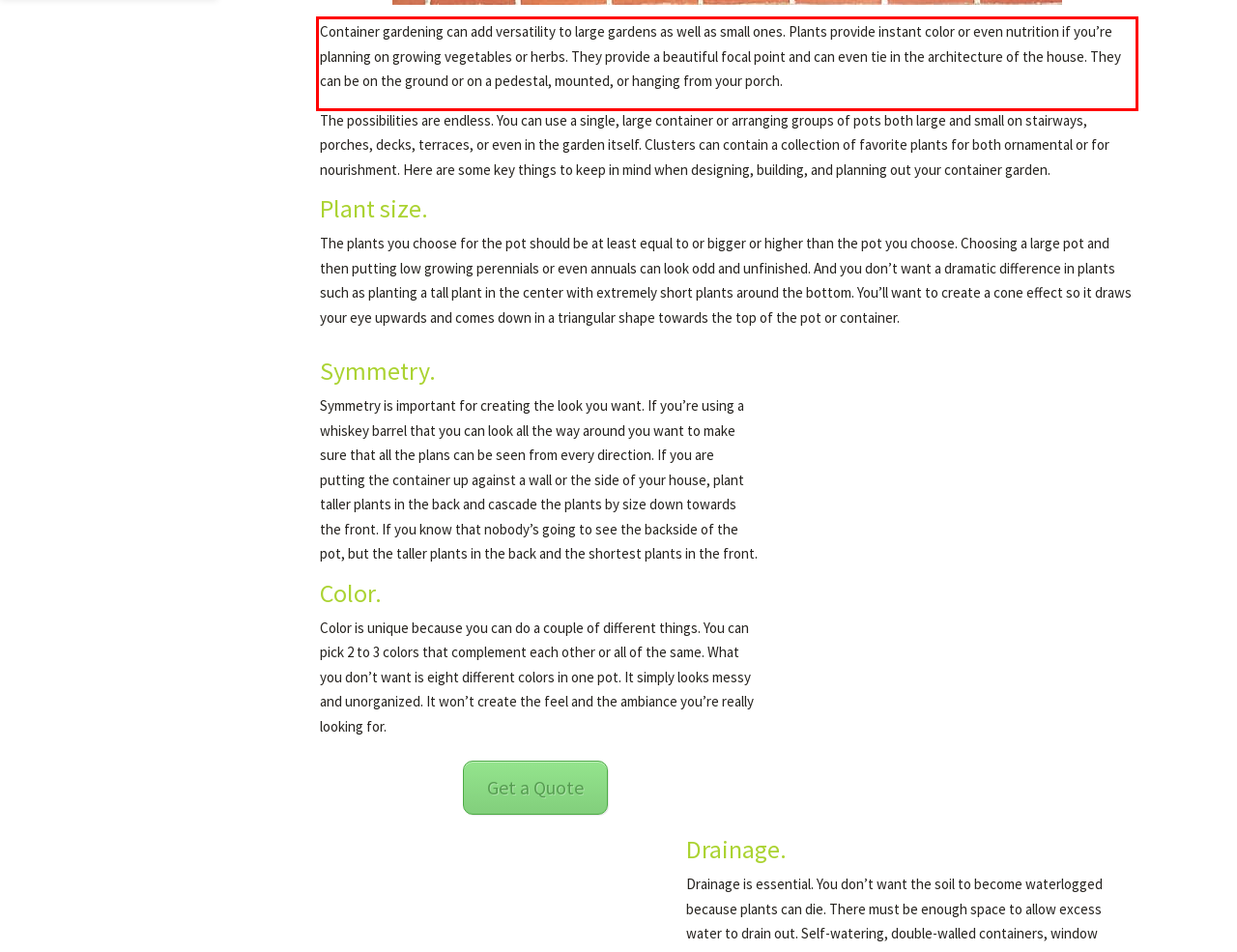Given the screenshot of a webpage, identify the red rectangle bounding box and recognize the text content inside it, generating the extracted text.

Container gardening can add versatility to large gardens as well as small ones. Plants provide instant color or even nutrition if you’re planning on growing vegetables or herbs. They provide a beautiful focal point and can even tie in the architecture of the house. They can be on the ground or on a pedestal, mounted, or hanging from your porch.